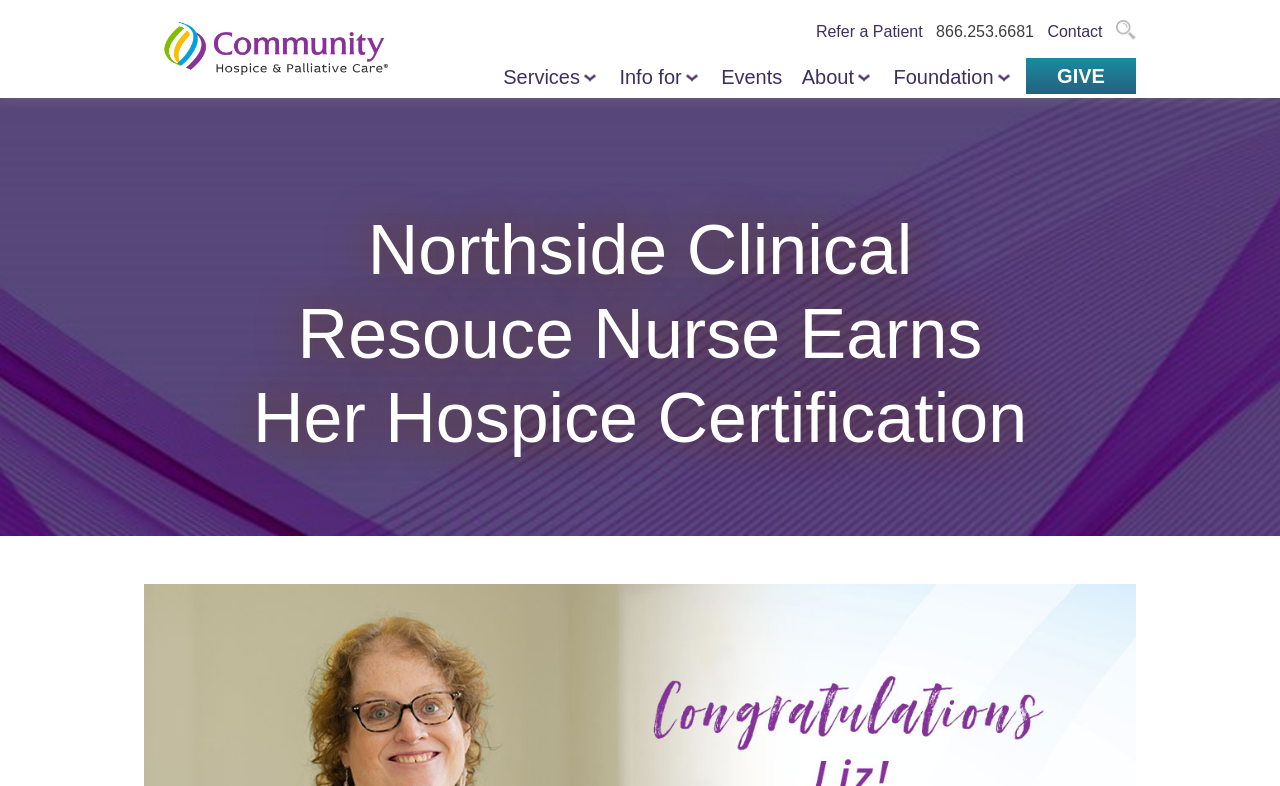Find the bounding box coordinates for the element that must be clicked to complete the instruction: "Contact us". The coordinates should be four float numbers between 0 and 1, indicated as [left, top, right, bottom].

[0.818, 0.029, 0.861, 0.051]